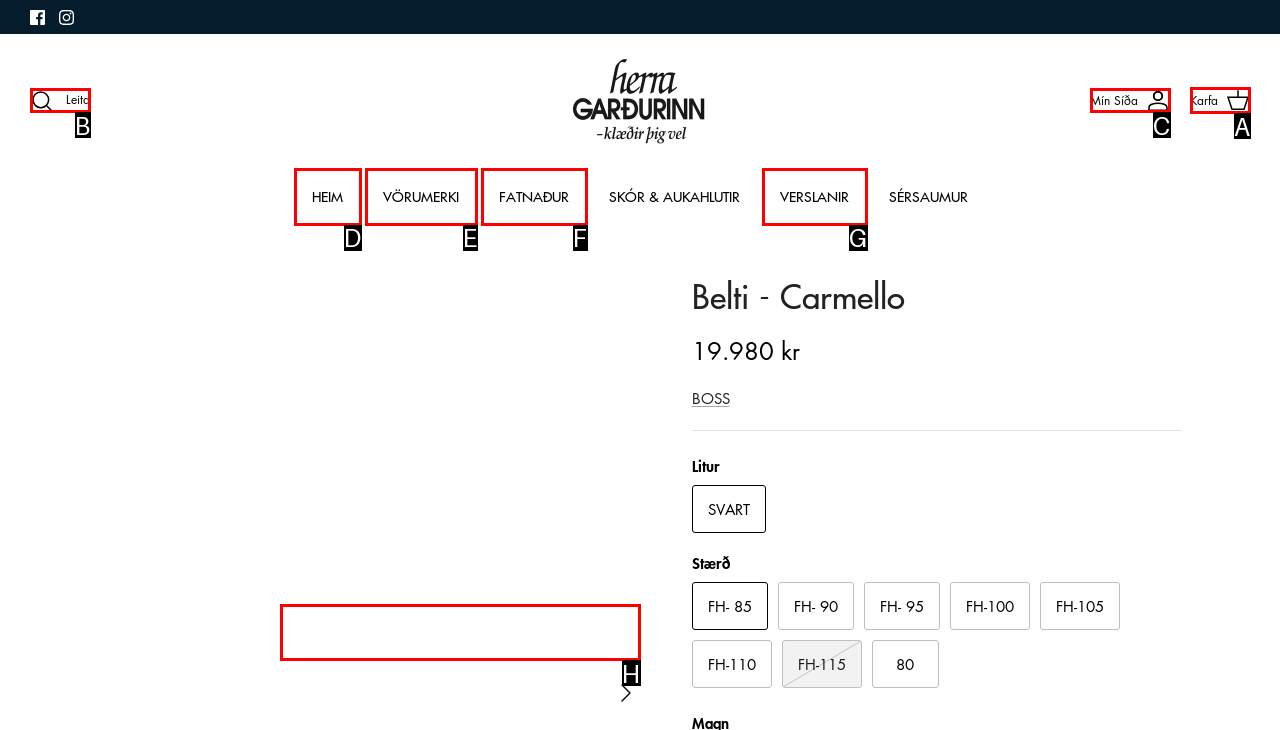Which option should you click on to fulfill this task: Enter email address in the 'Netfang' textbox? Answer with the letter of the correct choice.

H